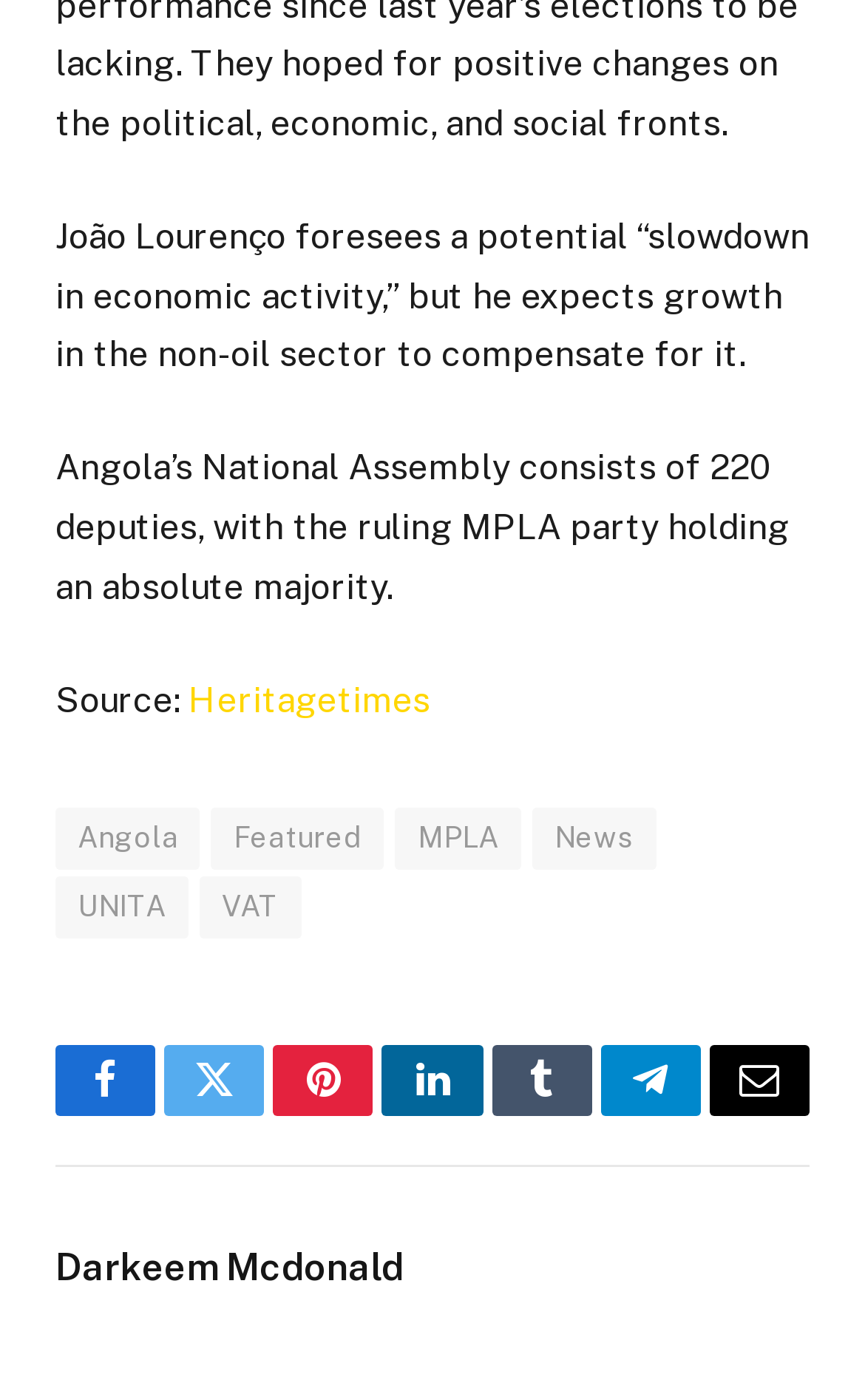Locate the bounding box coordinates of the clickable element to fulfill the following instruction: "Visit Heritagetimes website". Provide the coordinates as four float numbers between 0 and 1 in the format [left, top, right, bottom].

[0.218, 0.484, 0.497, 0.514]